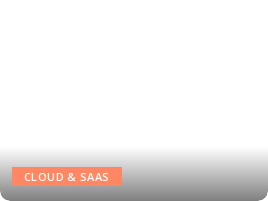Provide a short, one-word or phrase answer to the question below:
What is the purpose of the button?

to guide users towards cloud services and SaaS solutions